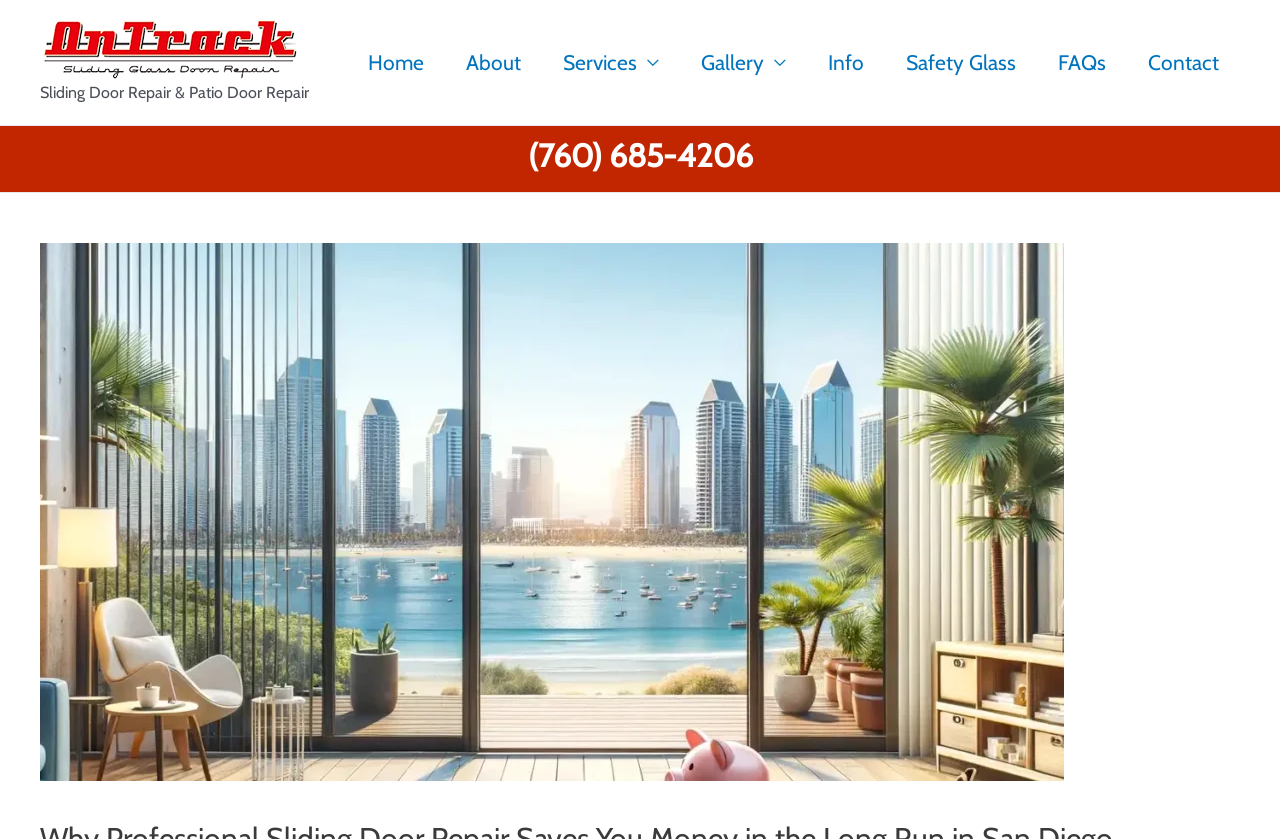Provide the bounding box coordinates of the UI element this sentence describes: "Safety Glass".

[0.691, 0.033, 0.81, 0.116]